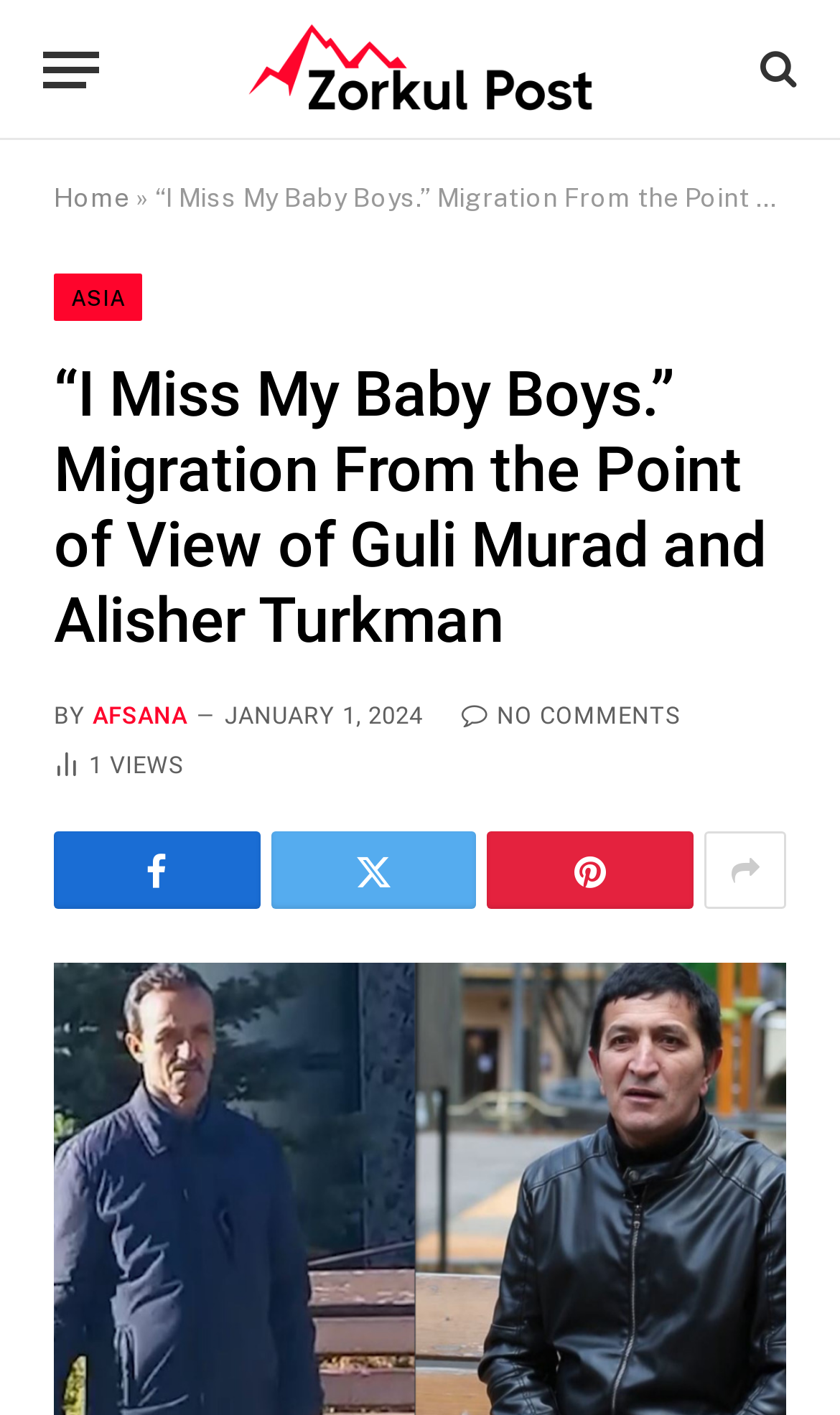Who is the author of the article?
Using the image, provide a concise answer in one word or a short phrase.

AFSANA